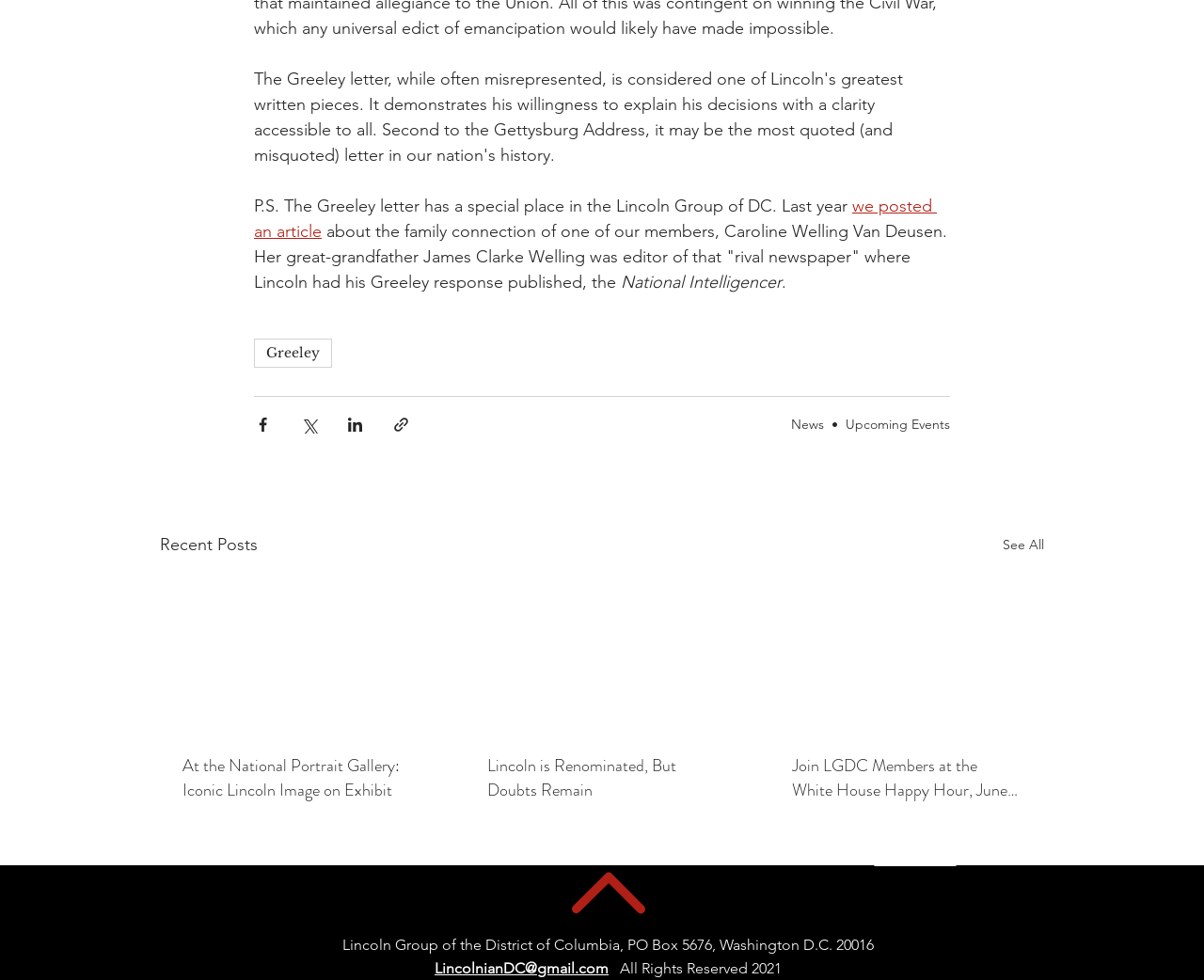Pinpoint the bounding box coordinates of the clickable element to carry out the following instruction: "Visit the 'News' page."

[0.657, 0.424, 0.684, 0.441]